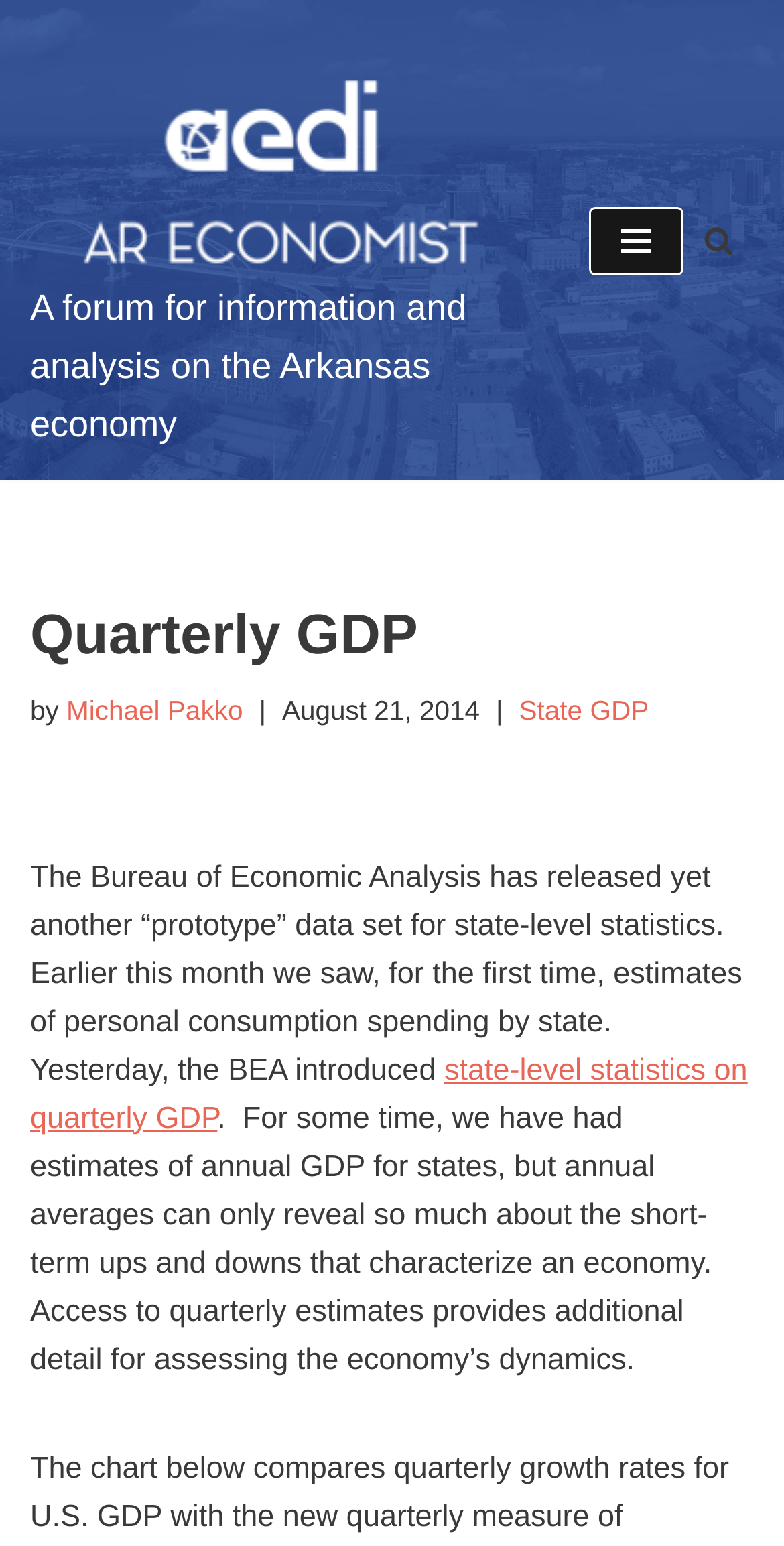What is the name of the forum?
Provide a detailed answer to the question, using the image to inform your response.

I found the answer by looking at the link element with the text 'Arkansas Economist A forum for information and analysis on the Arkansas economy' which is located at the top of the page.